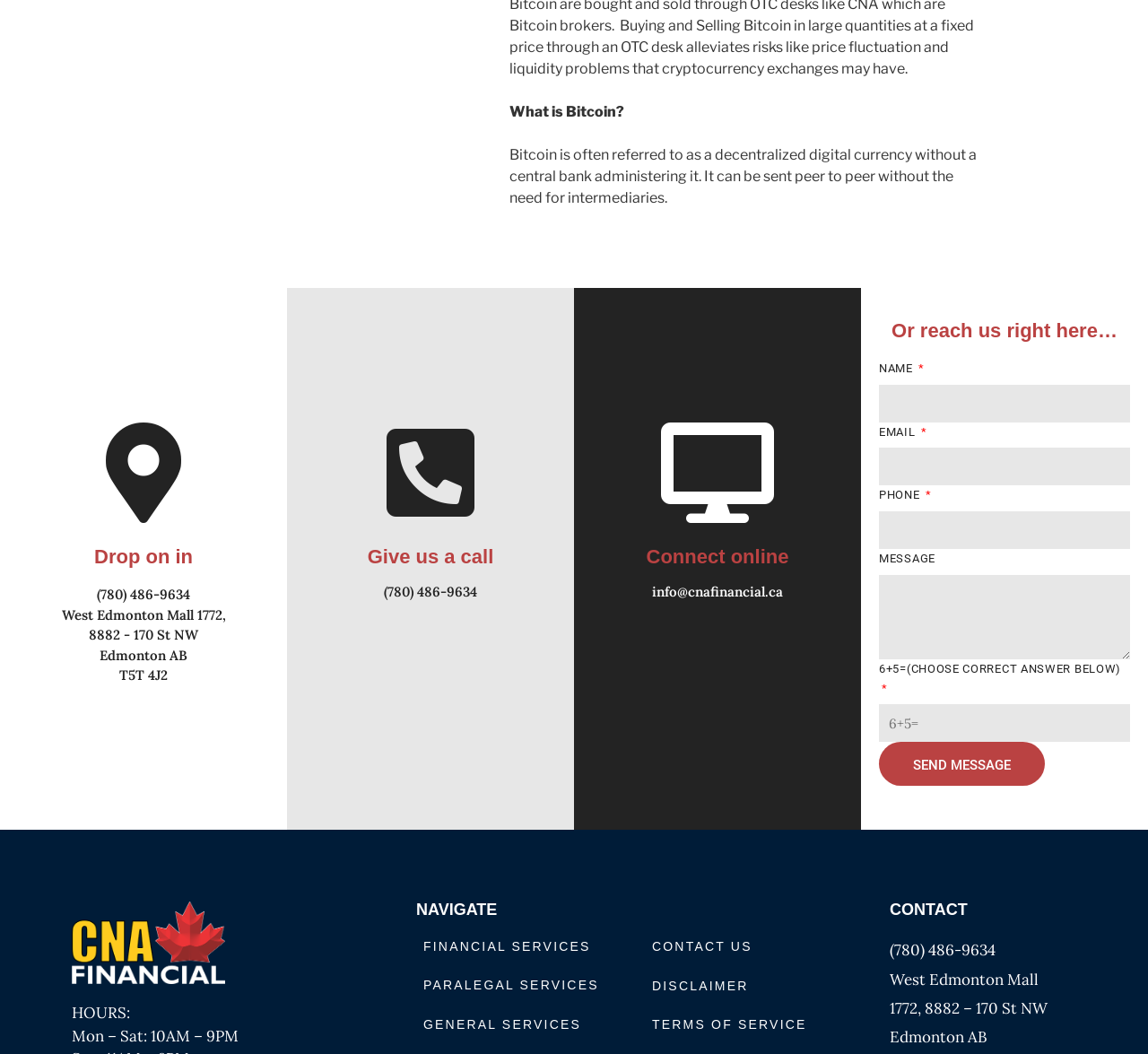Can you find the bounding box coordinates for the element that needs to be clicked to execute this instruction: "Call the phone number (780) 486-9634"? The coordinates should be given as four float numbers between 0 and 1, i.e., [left, top, right, bottom].

[0.25, 0.555, 0.5, 0.568]